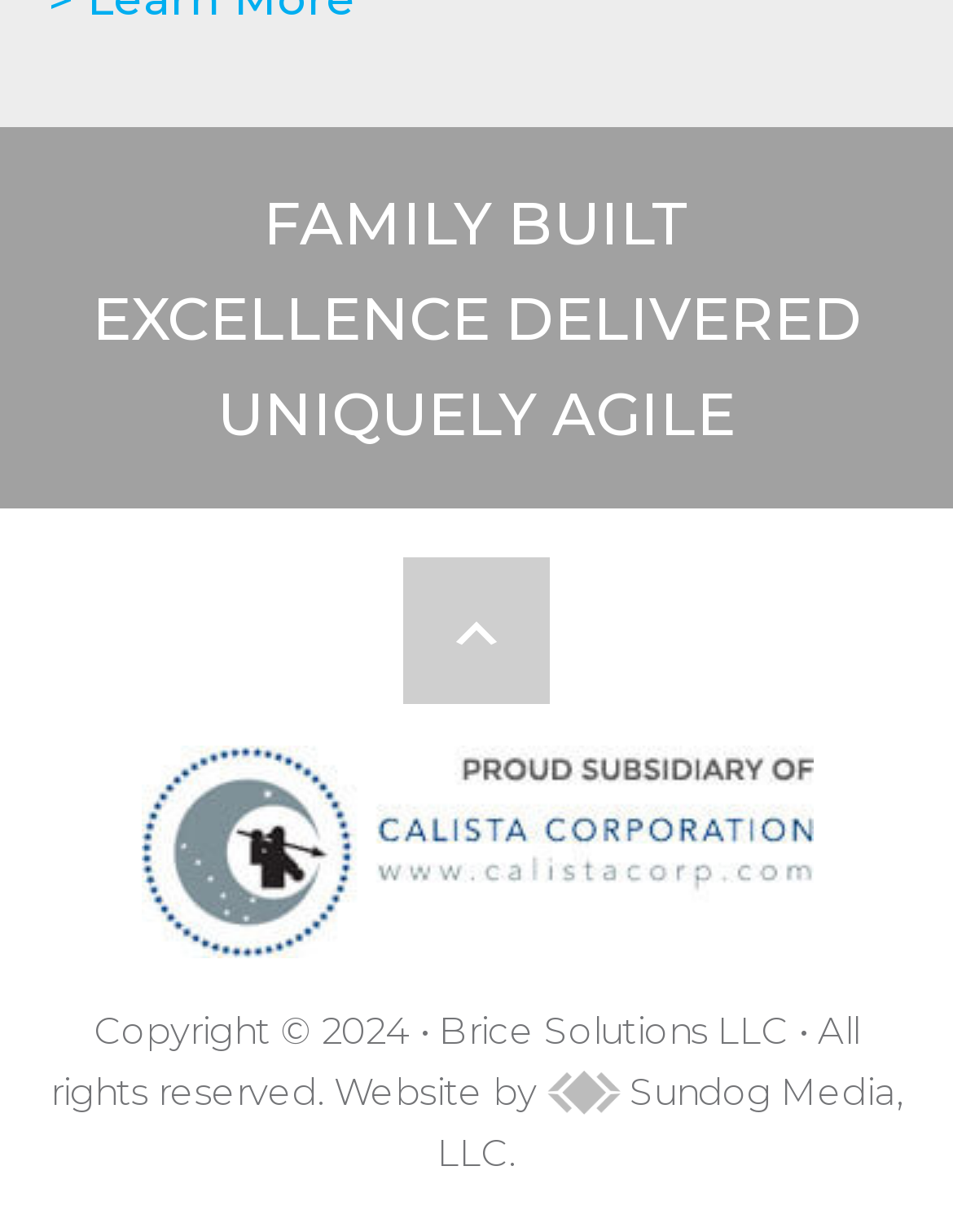What is the name of the company that owns the website?
Please answer the question with a detailed and comprehensive explanation.

The name of the company that owns the website is mentioned in the text 'Copyright © 2024 • Brice Solutions LLC • All rights reserved.' located at the bottom of the webpage.